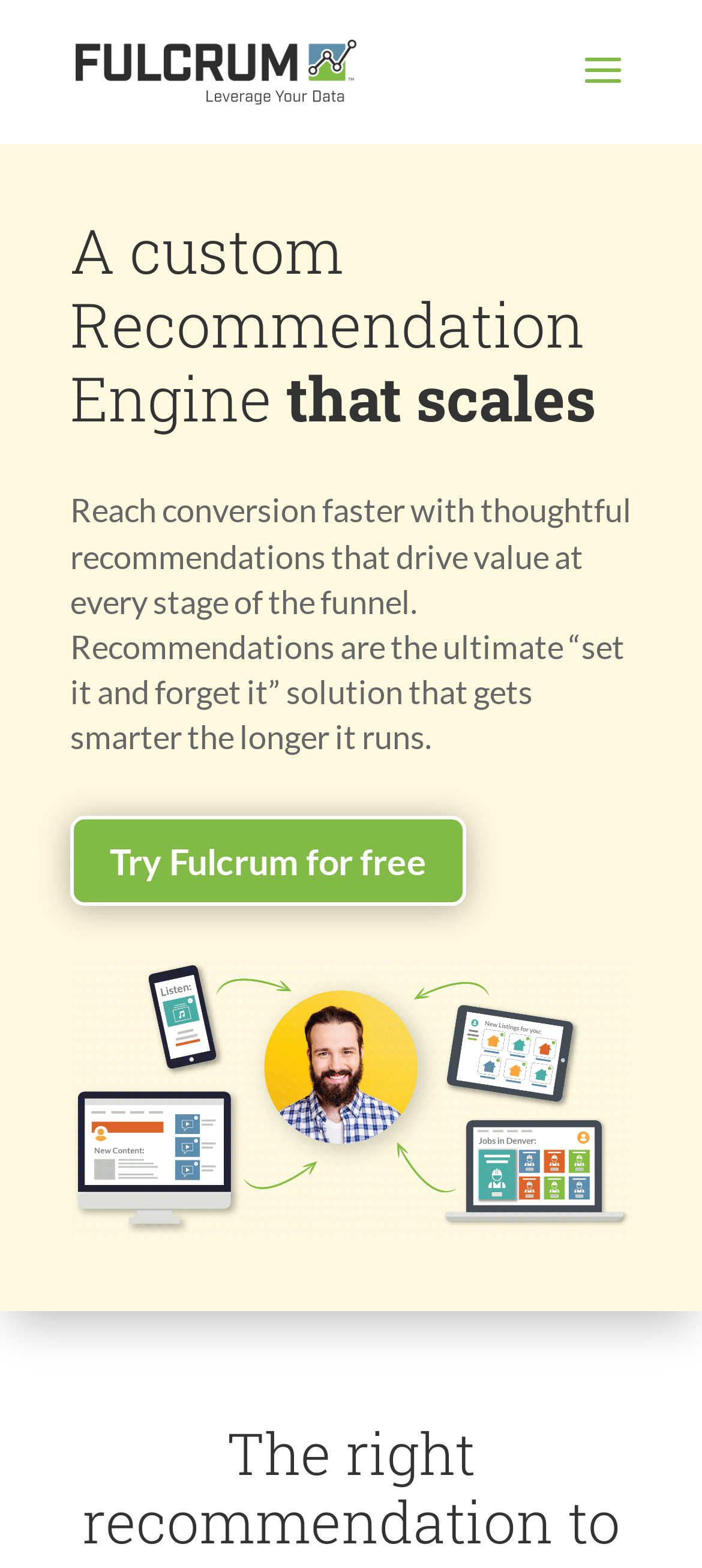Could you identify the text that serves as the heading for this webpage?

A custom Recommendation Engine that scales